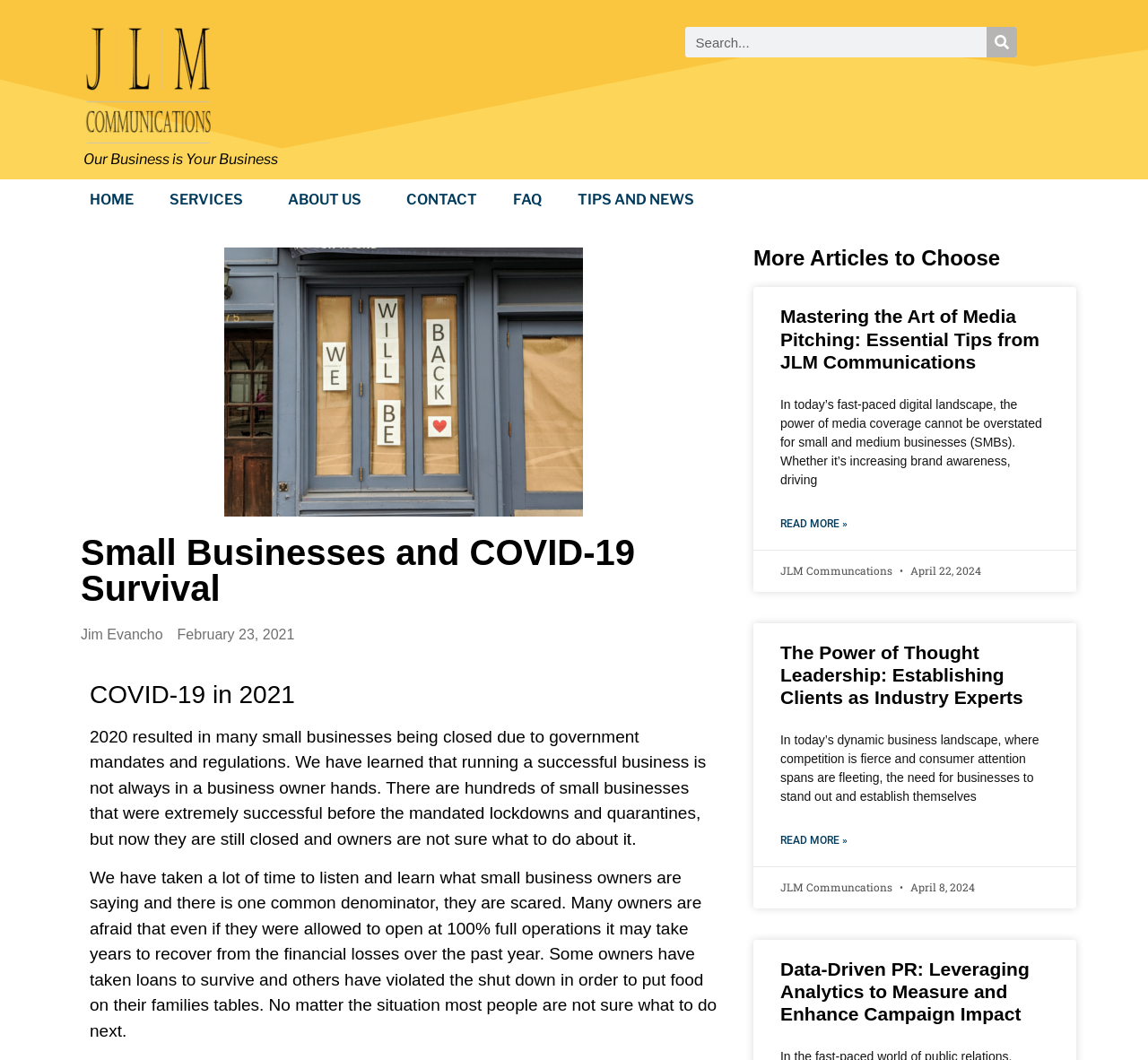Indicate the bounding box coordinates of the element that must be clicked to execute the instruction: "Read more about The Power of Thought Leadership: Establishing Clients as Industry Experts". The coordinates should be given as four float numbers between 0 and 1, i.e., [left, top, right, bottom].

[0.68, 0.785, 0.738, 0.8]